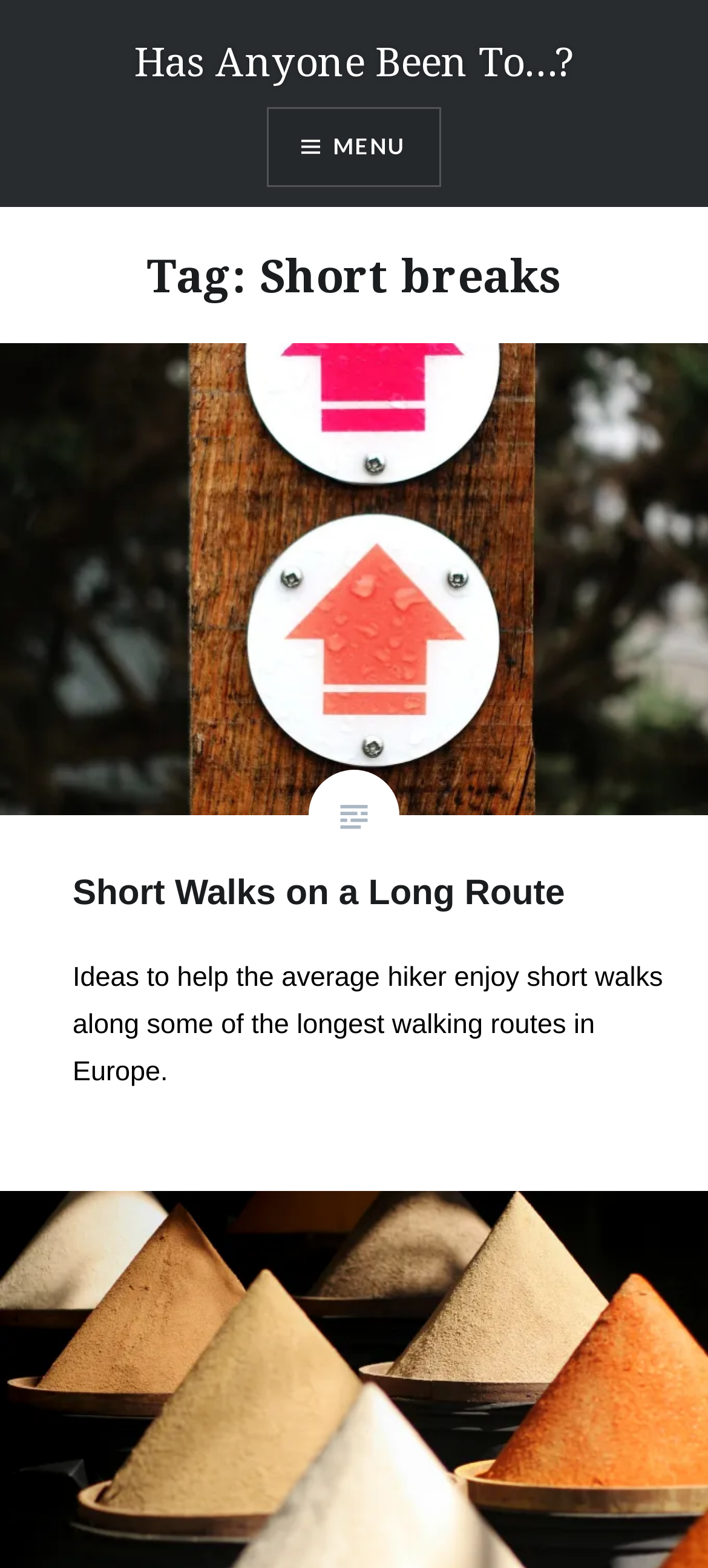How many articles are listed on this page?
Provide a thorough and detailed answer to the question.

We can see that there is at least one article listed on this page, which is 'Short Walks on a Long Route', indicated by the heading element inside the article element.